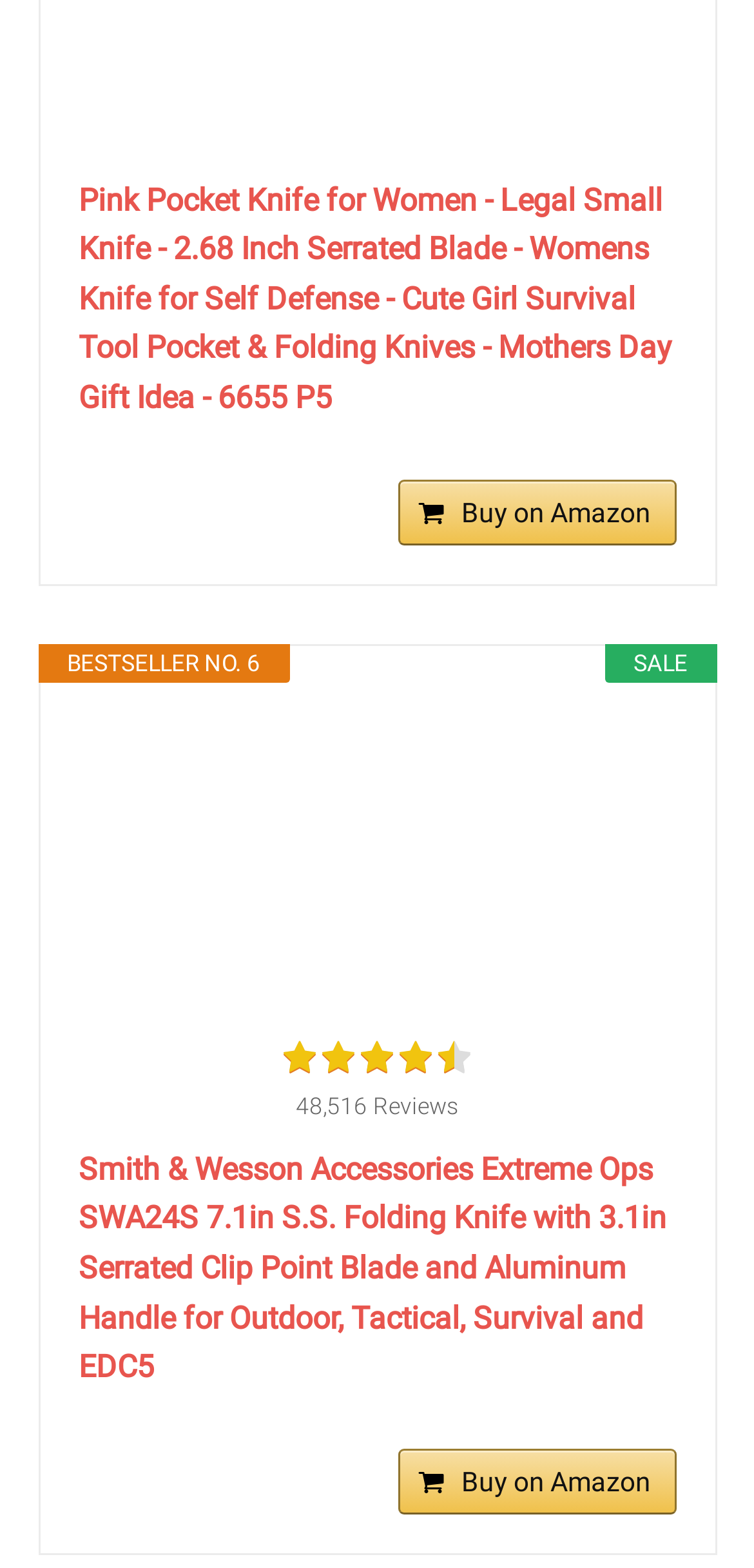Please provide the bounding box coordinate of the region that matches the element description: Buy on Amazon. Coordinates should be in the format (top-left x, top-left y, bottom-right x, bottom-right y) and all values should be between 0 and 1.

[0.527, 0.305, 0.896, 0.347]